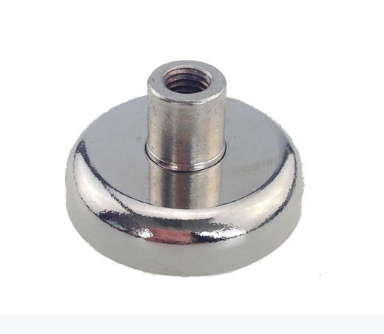Provide a comprehensive description of the image.

This image showcases a pot magnet with a threaded post, designed for various applications that require strong magnetic holds. The magnet features a sleek, shiny metallic finish, enhancing its visual appeal. The threaded center allows for easy attachment to different objects or devices, making it versatile for both industrial and DIY projects. This product is part of a range of magnetic tools that can be utilized in multiple settings, such as workshops, laboratories, or in the home, allowing users to efficiently organize or secure objects.